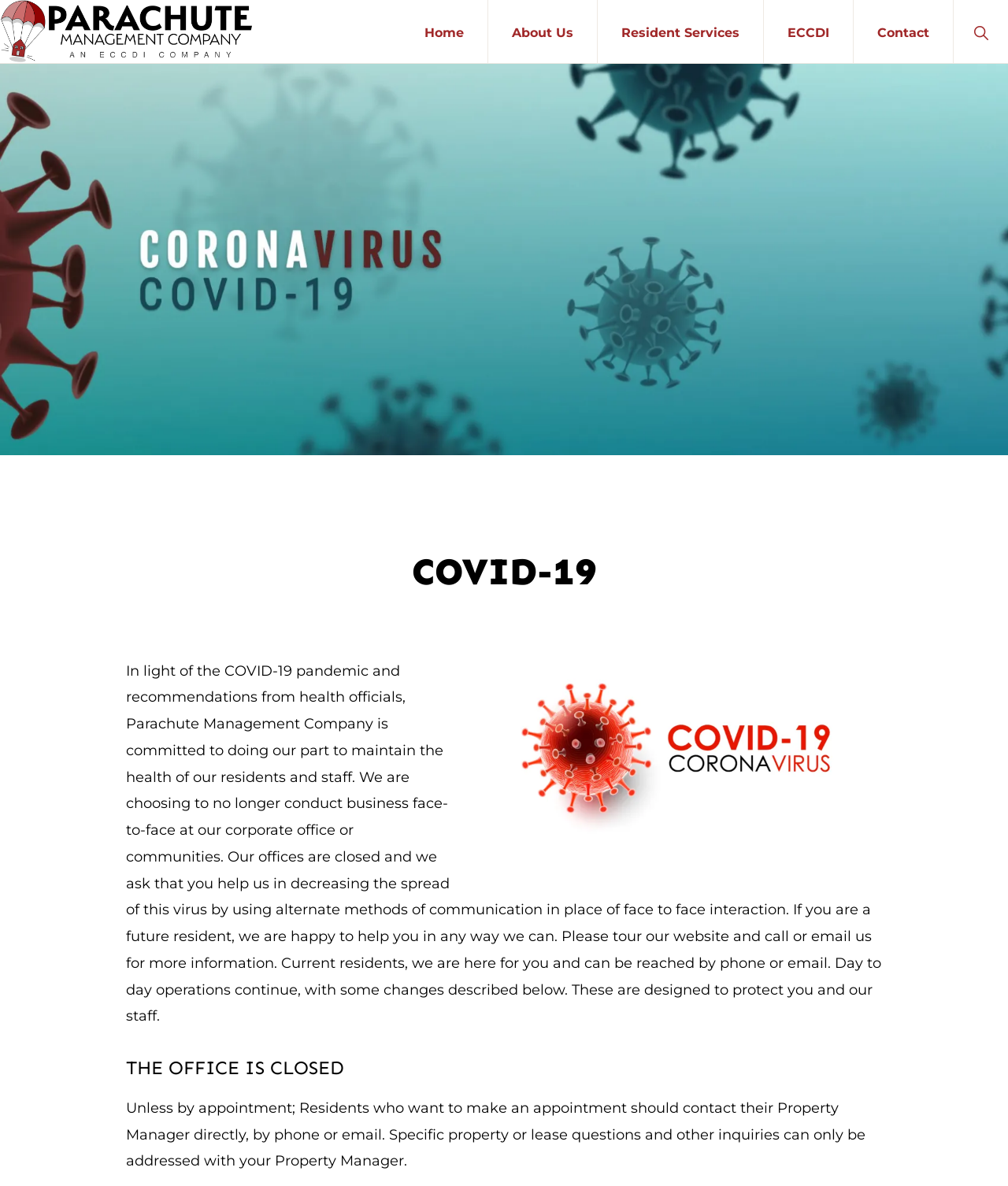Given the content of the image, can you provide a detailed answer to the question?
What is the address of the company's office?

The address of the company's office is 108 Professional Park Dr., Beaufort, NC 28516, which is stated in the footer section of the webpage.